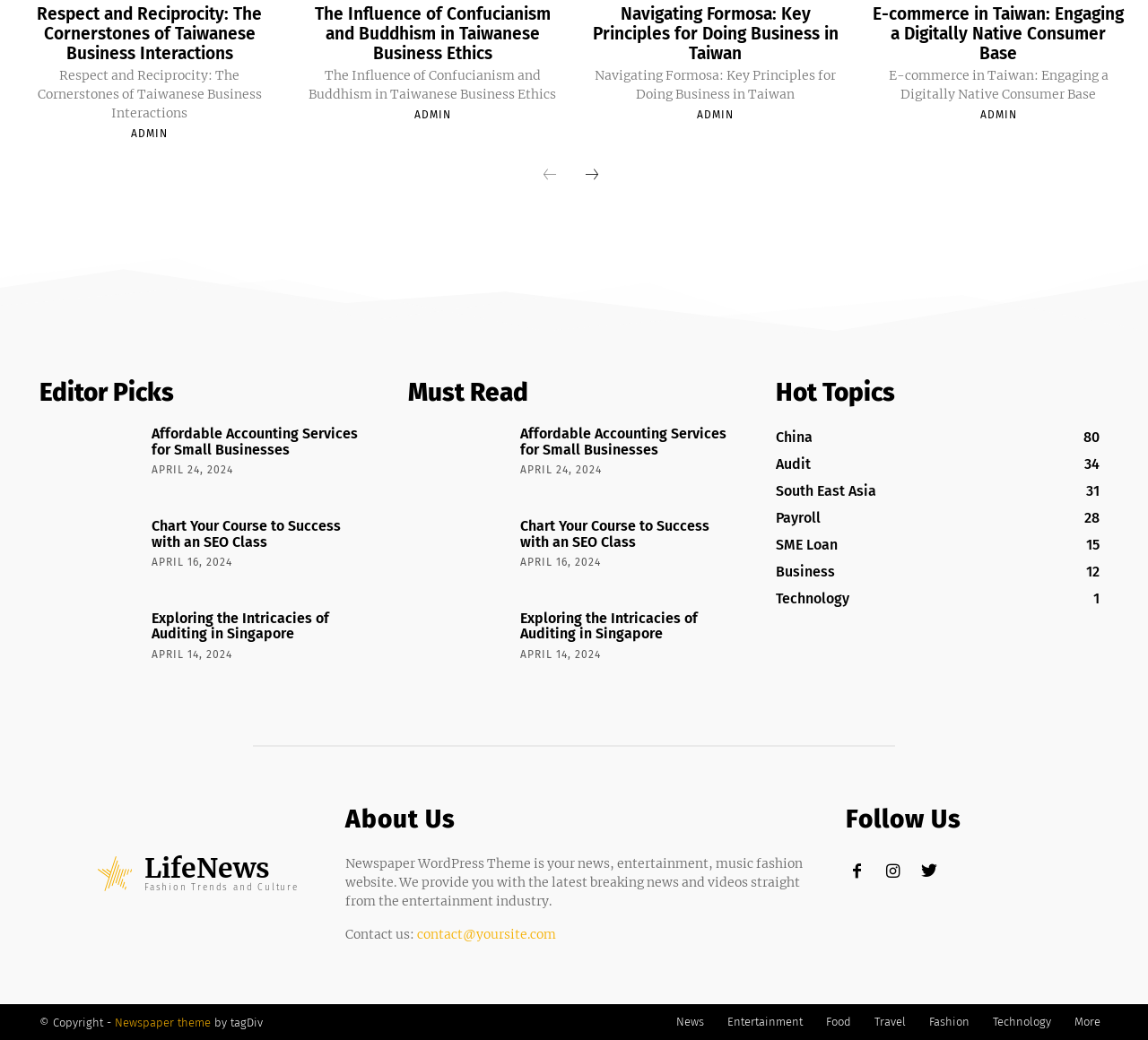Find and indicate the bounding box coordinates of the region you should select to follow the given instruction: "Follow on Facebook".

[0.729, 0.819, 0.764, 0.858]